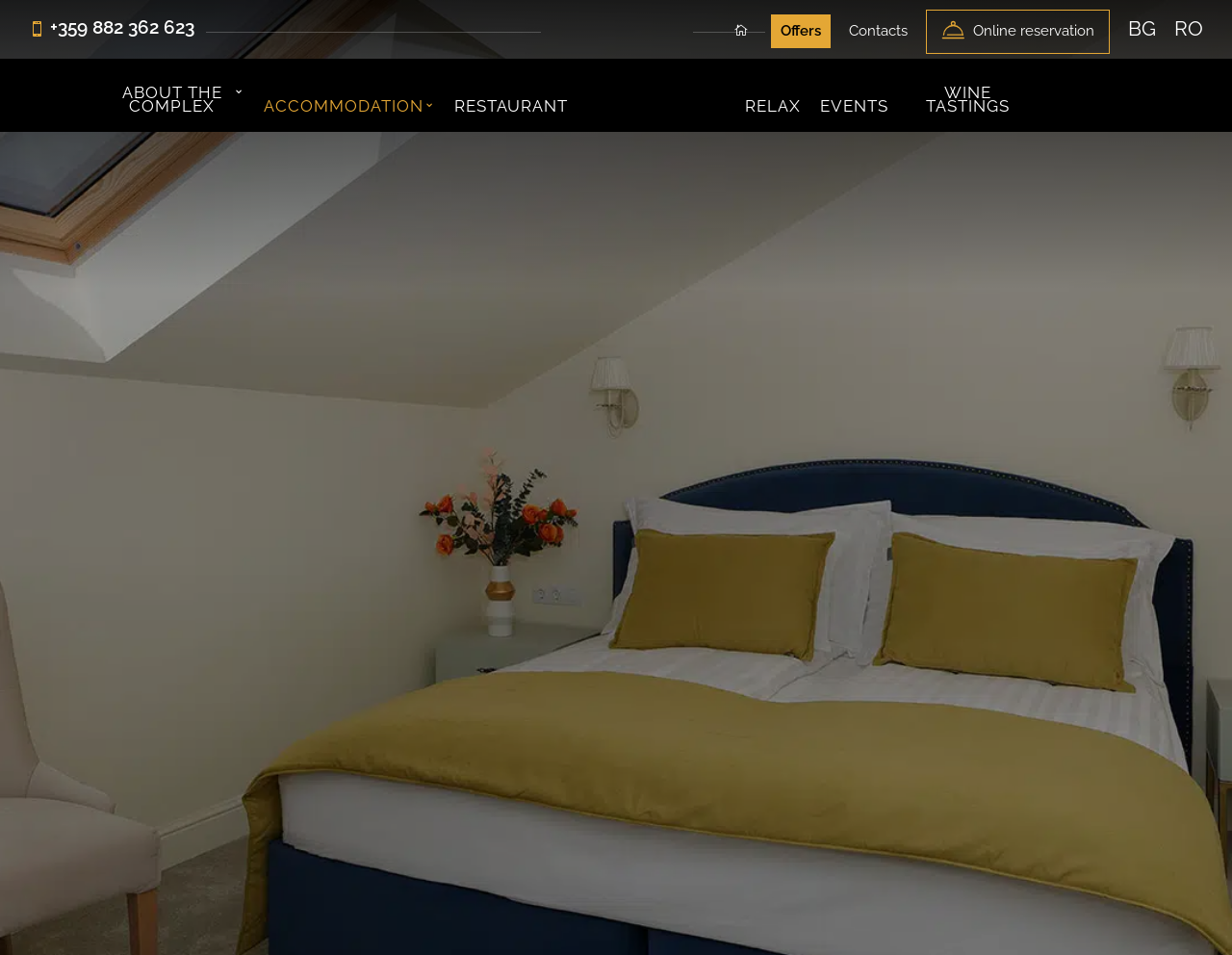What is the name of the winery and resort?
Answer briefly with a single word or phrase based on the image.

Bononia Estate Winery & Resort